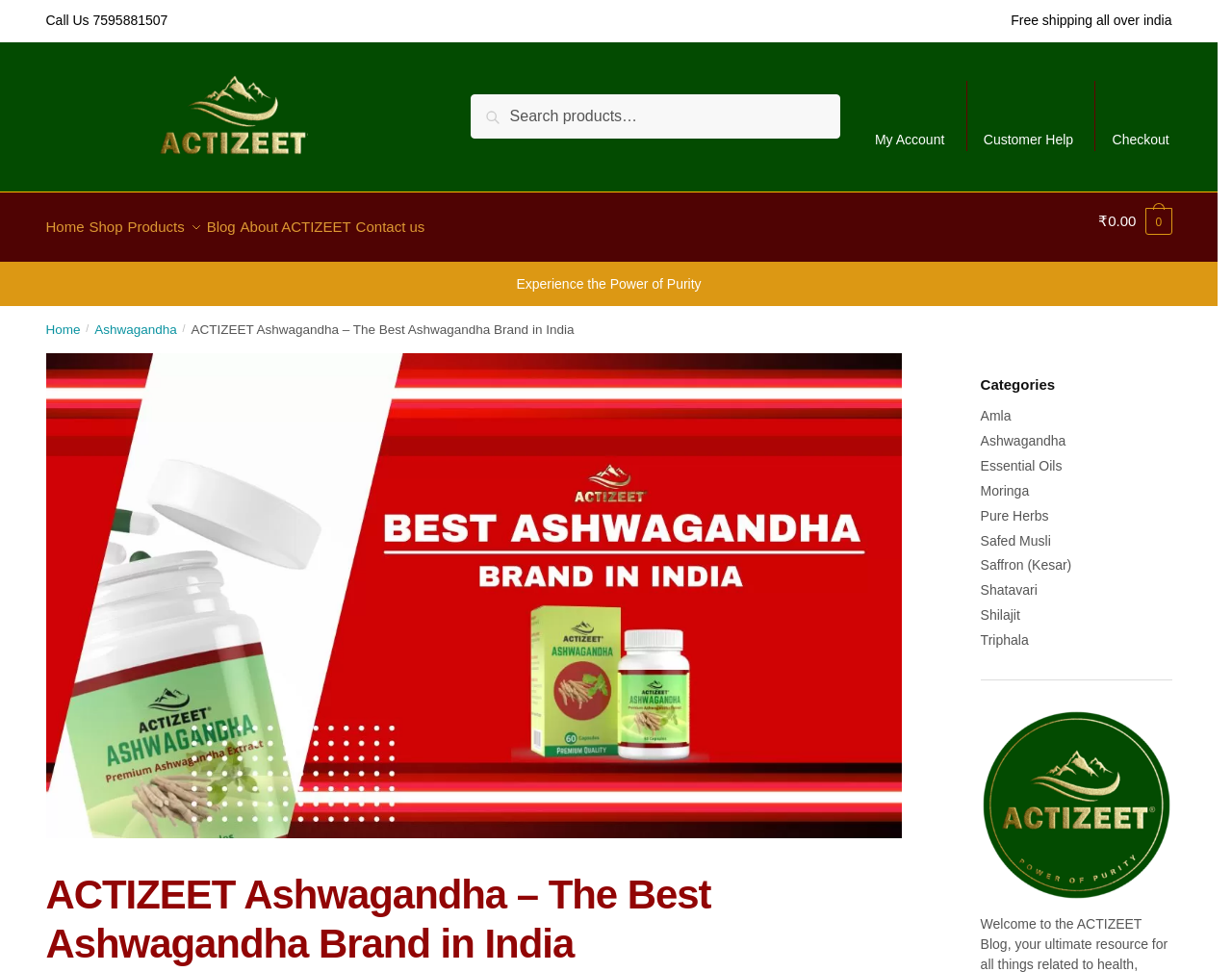How many categories are listed on the webpage?
Please provide a single word or phrase as your answer based on the image.

9